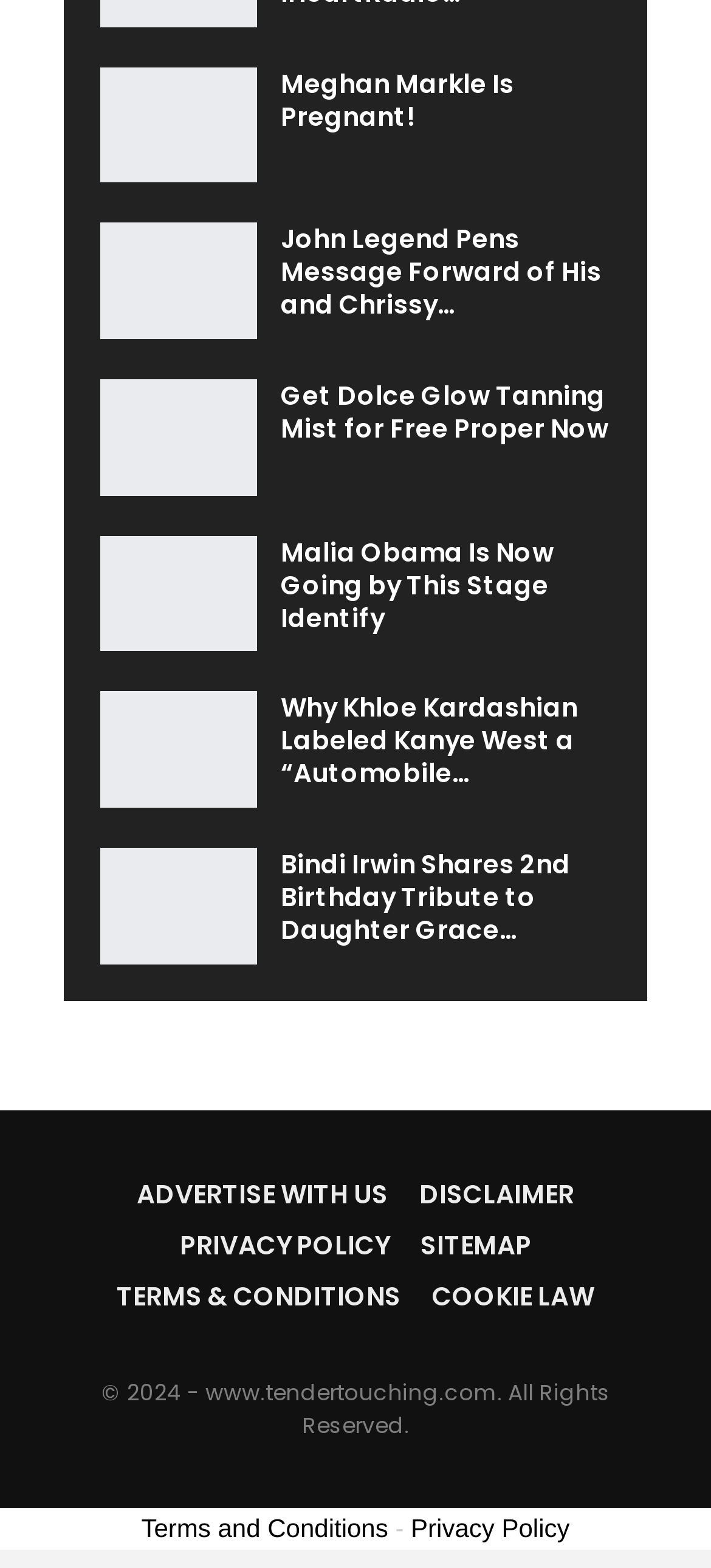Find the bounding box coordinates of the area that needs to be clicked in order to achieve the following instruction: "Get information about advertising on the website". The coordinates should be specified as four float numbers between 0 and 1, i.e., [left, top, right, bottom].

[0.192, 0.749, 0.546, 0.773]